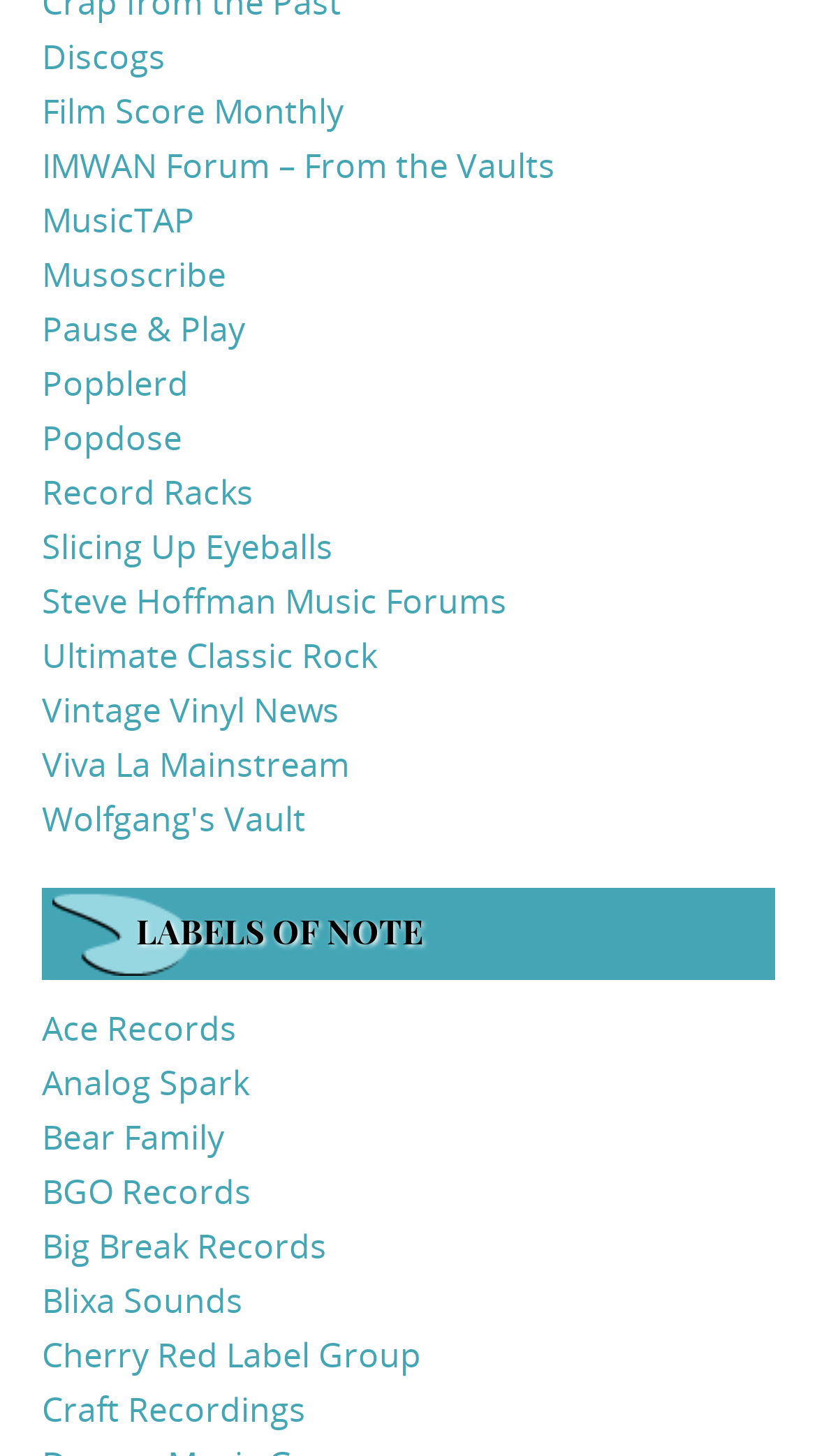Please locate the bounding box coordinates for the element that should be clicked to achieve the following instruction: "Explore more articles under the 'MORE FOR READING' section". Ensure the coordinates are given as four float numbers between 0 and 1, i.e., [left, top, right, bottom].

None